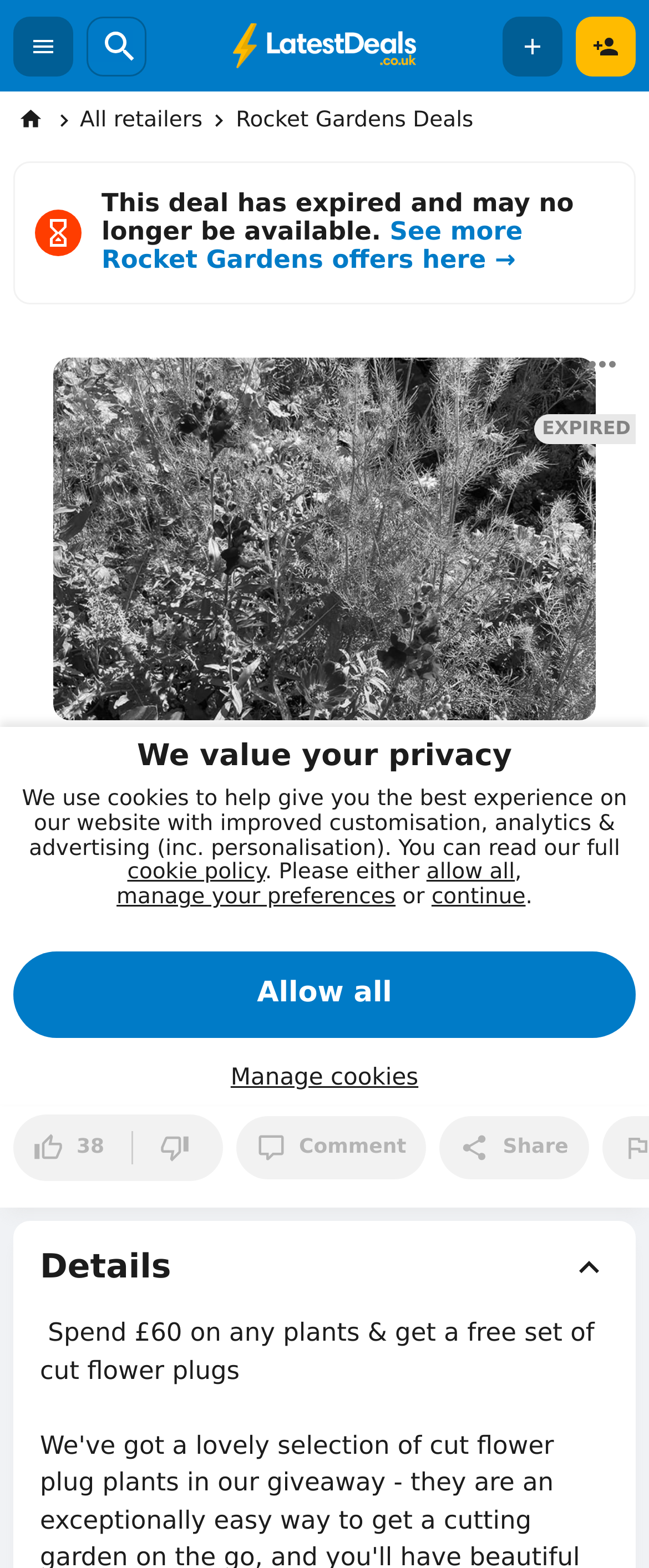Indicate the bounding box coordinates of the element that must be clicked to execute the instruction: "Get the deal on Rocket Gardens". The coordinates should be given as four float numbers between 0 and 1, i.e., [left, top, right, bottom].

[0.021, 0.578, 0.979, 0.631]